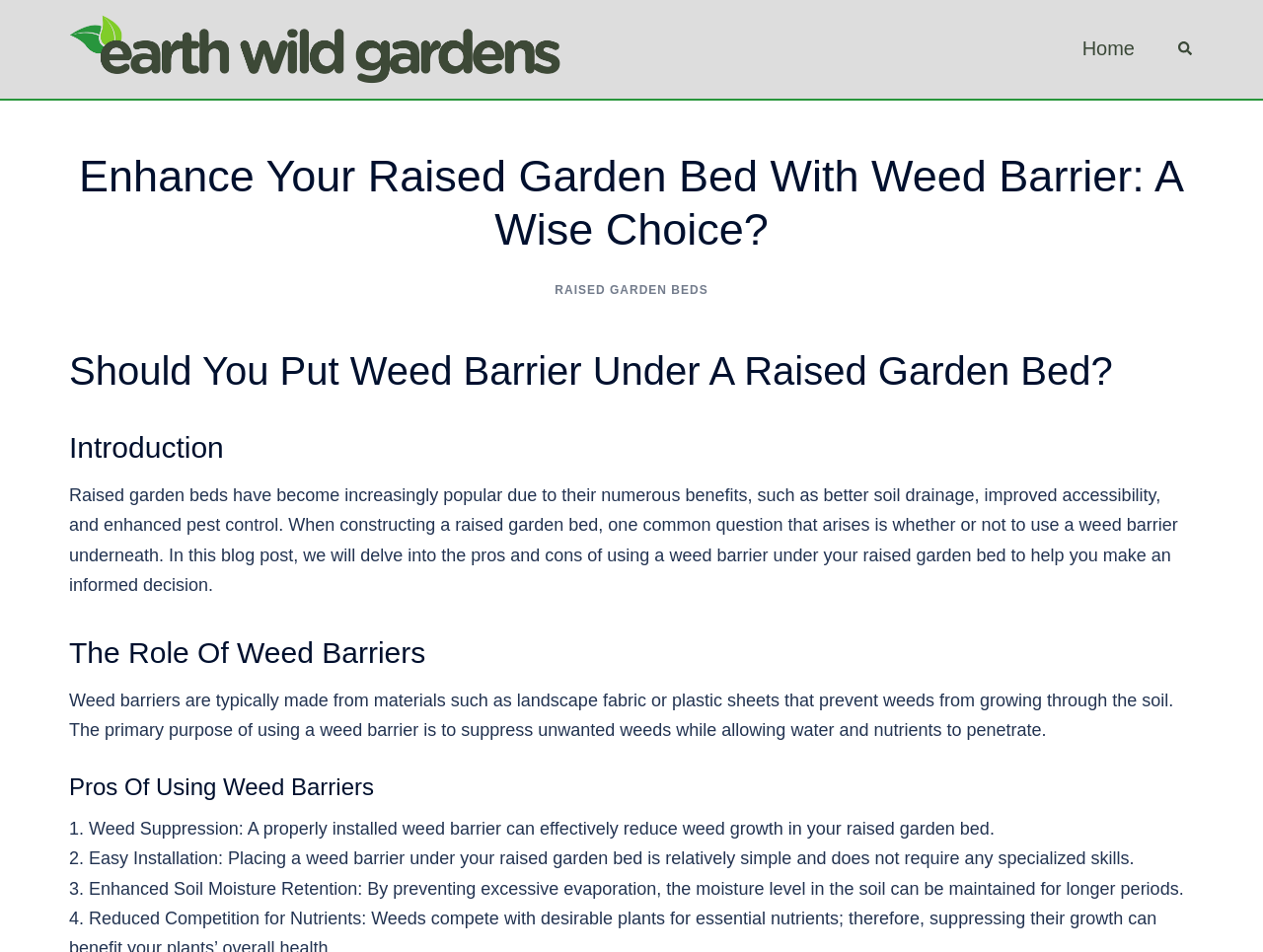Can you look at the image and give a comprehensive answer to the question:
What are the benefits of raised garden beds?

The webpage mentions that raised garden beds have become increasingly popular due to their numerous benefits, including better soil drainage, improved accessibility, and enhanced pest control, as stated in the introduction section.